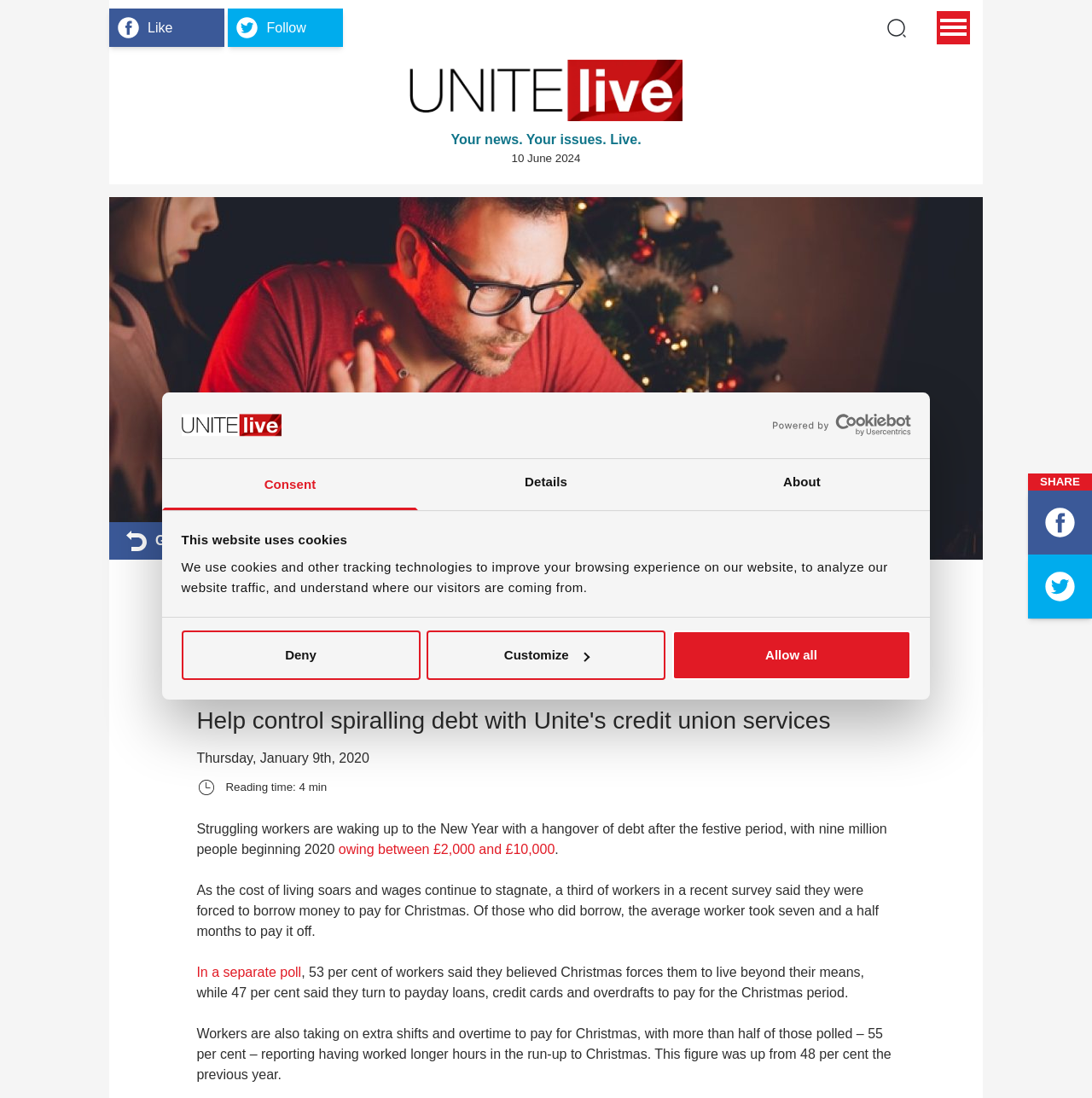How many people are estimated to be struggling with debt in the new year?
Examine the image and provide an in-depth answer to the question.

According to the article, nine million people are estimated to be struggling with debt in the new year, which is a significant number of people who are facing financial difficulties.